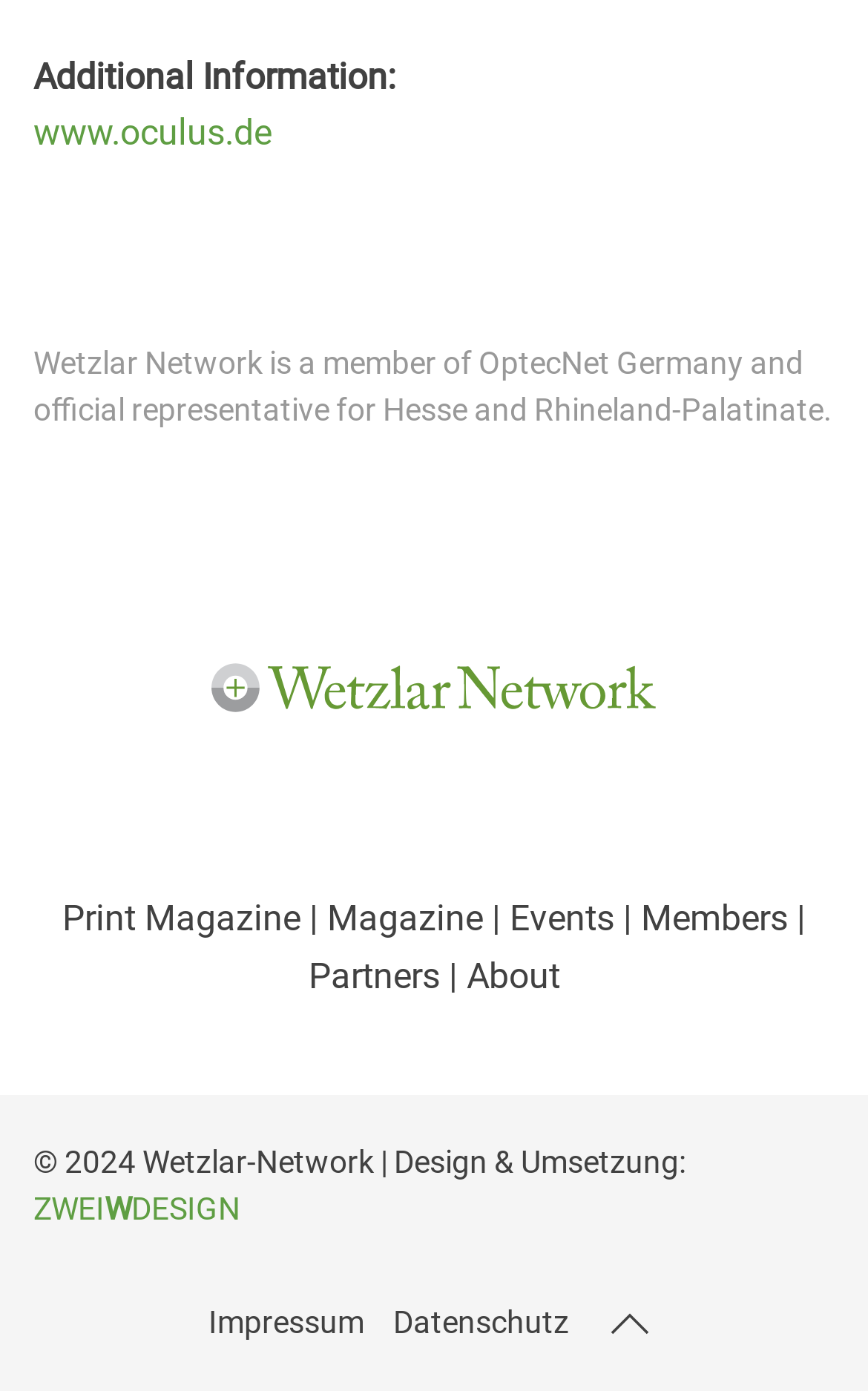Please determine the bounding box coordinates of the element's region to click in order to carry out the following instruction: "visit the website of Oculus". The coordinates should be four float numbers between 0 and 1, i.e., [left, top, right, bottom].

[0.038, 0.08, 0.313, 0.111]